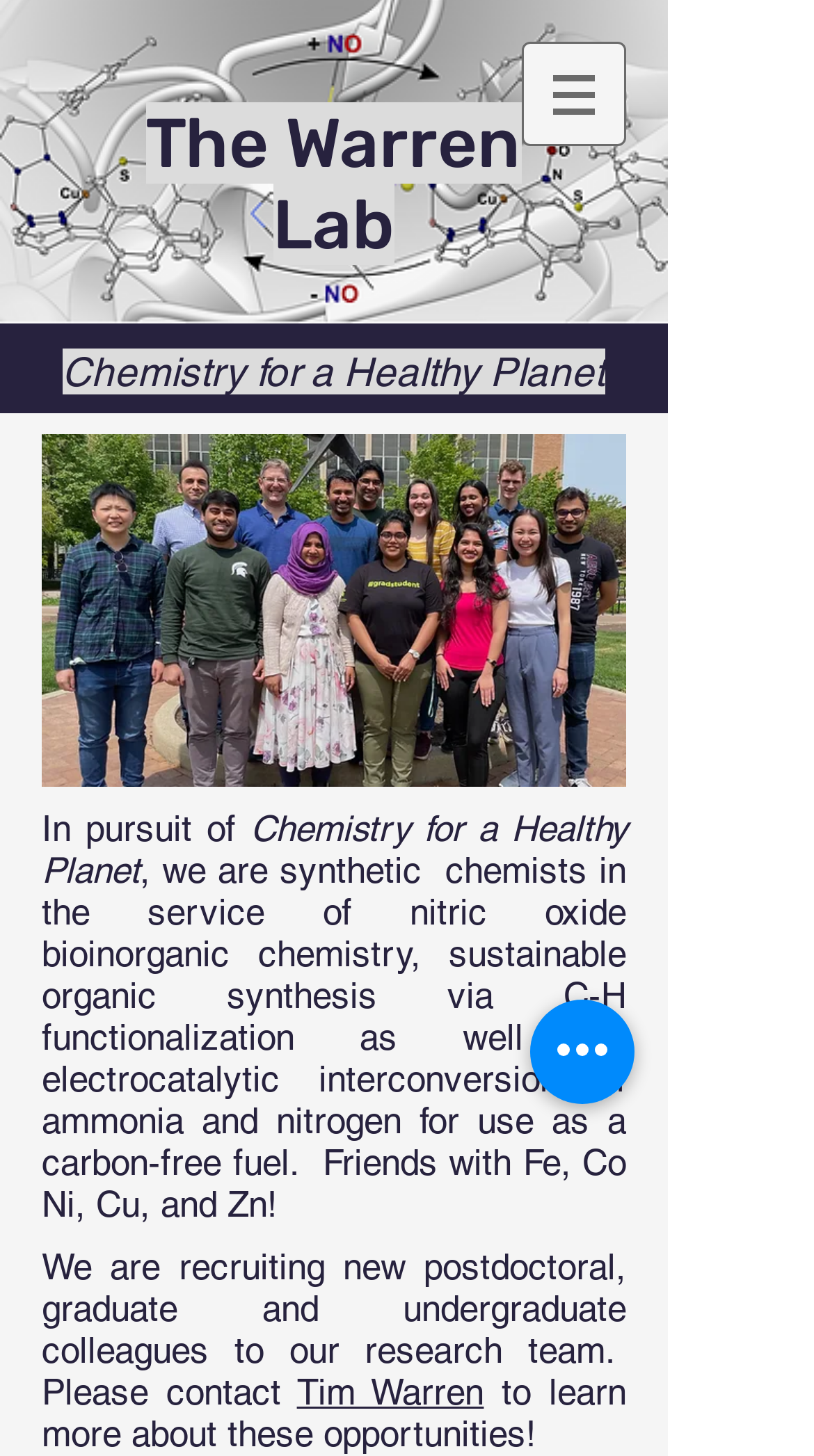Calculate the bounding box coordinates of the UI element given the description: "The Warren Lab".

[0.178, 0.07, 0.64, 0.182]